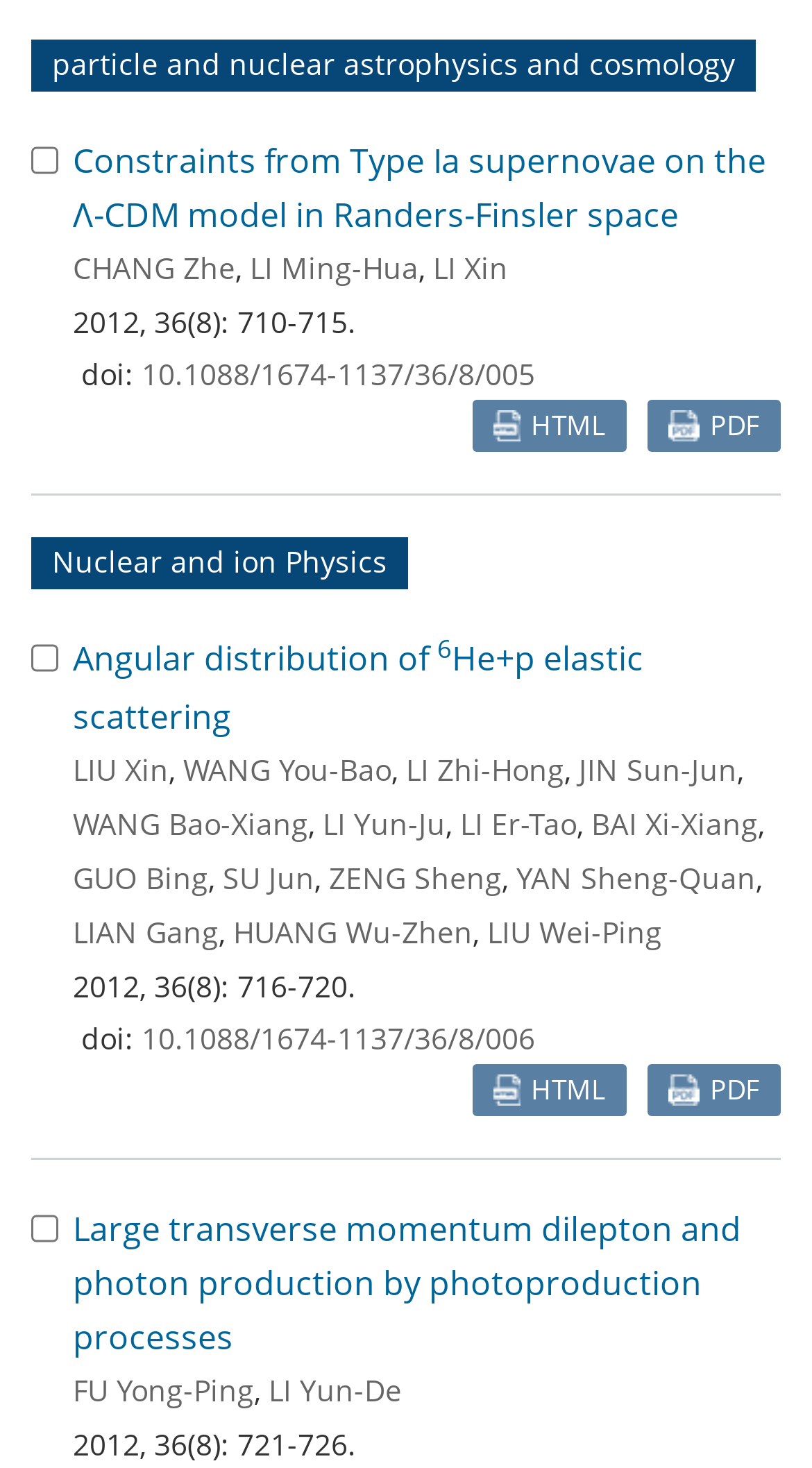Identify the bounding box coordinates of the clickable region to carry out the given instruction: "View article about particle and nuclear astrophysics and cosmology".

[0.064, 0.03, 0.905, 0.057]